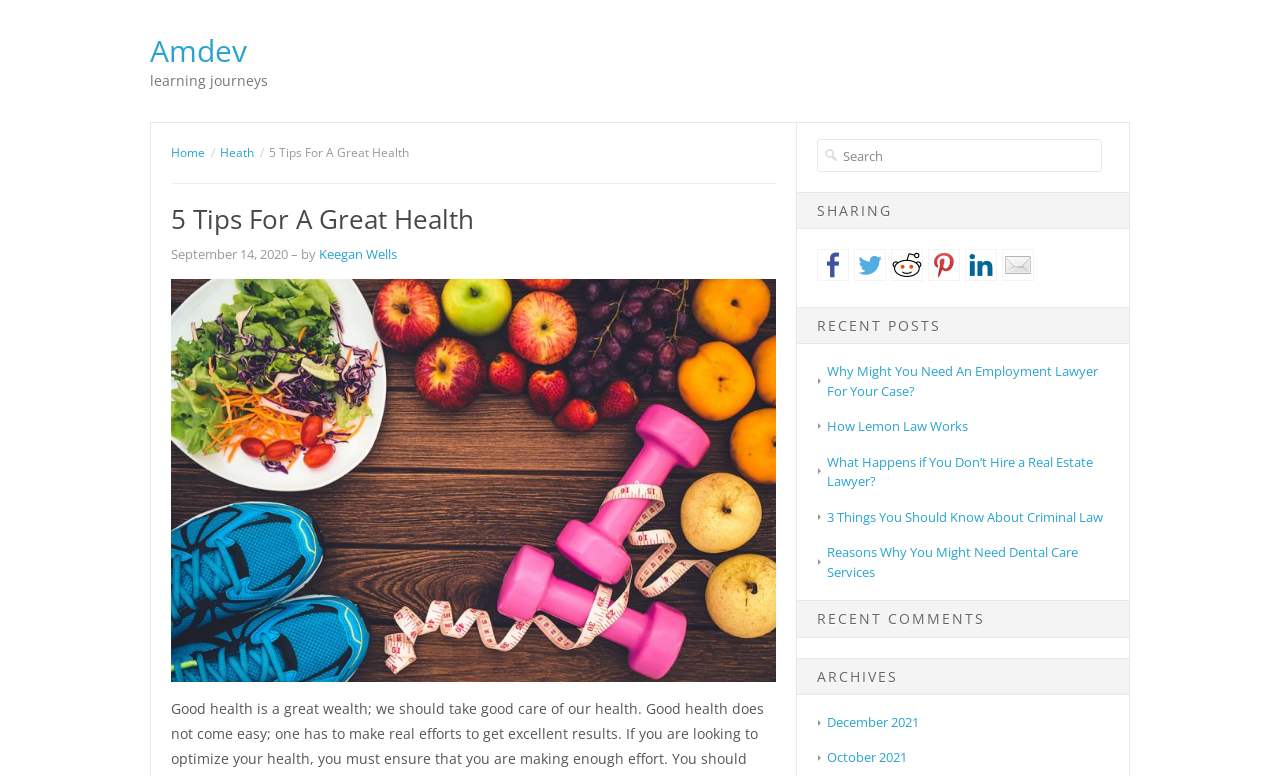Locate the bounding box of the UI element based on this description: "Amdev". Provide four float numbers between 0 and 1 as [left, top, right, bottom].

[0.117, 0.039, 0.193, 0.091]